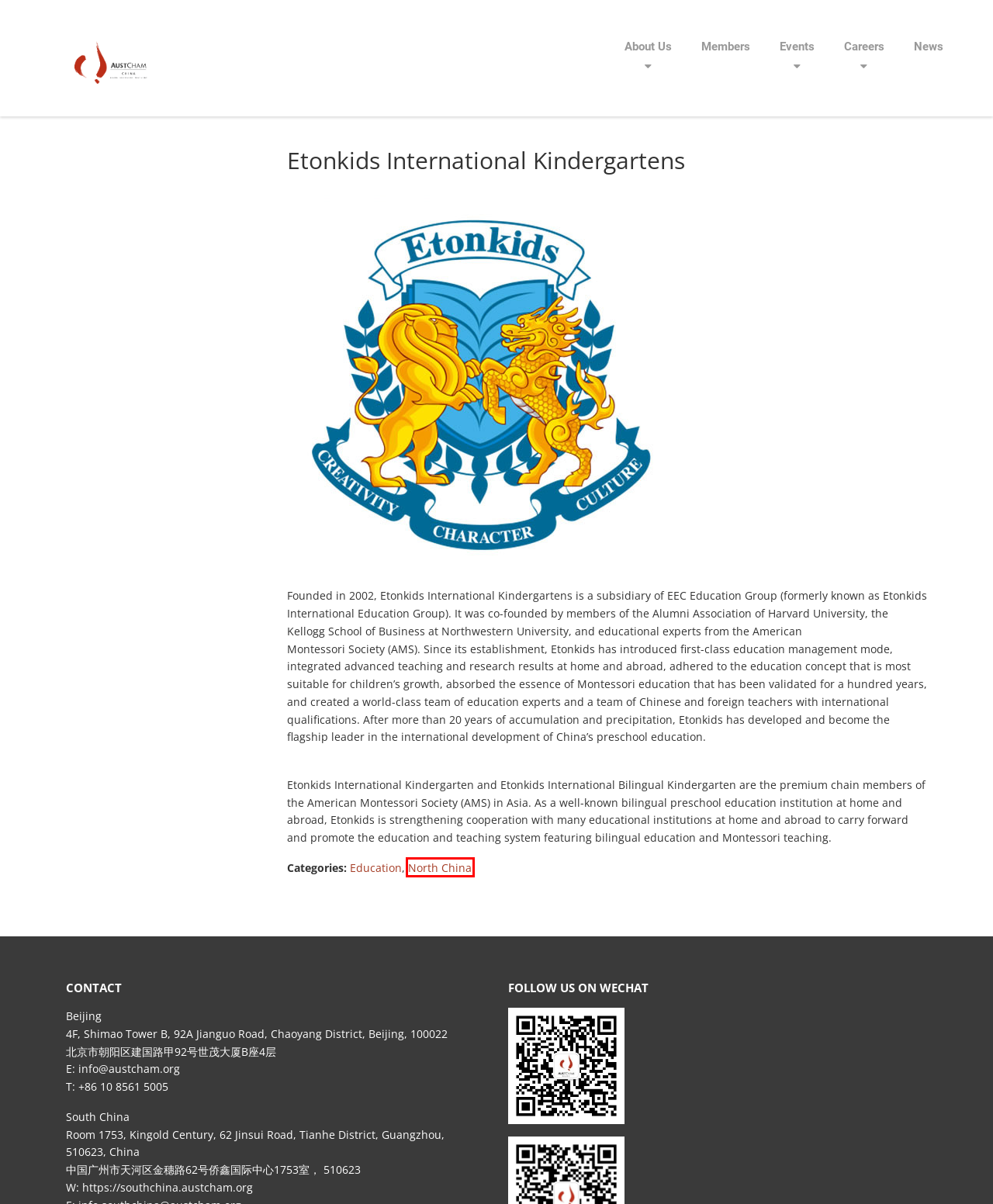You are given a screenshot of a webpage with a red rectangle bounding box around a UI element. Select the webpage description that best matches the new webpage after clicking the element in the bounding box. Here are the candidates:
A. Education – Austcham China
B. About Us – Austcham China
C. Member Directory – Austcham China
D. Austcham China
E. Events – Austcham China
F. North China – Austcham China
G. Careers – Austcham China
H. News – Austcham China

F